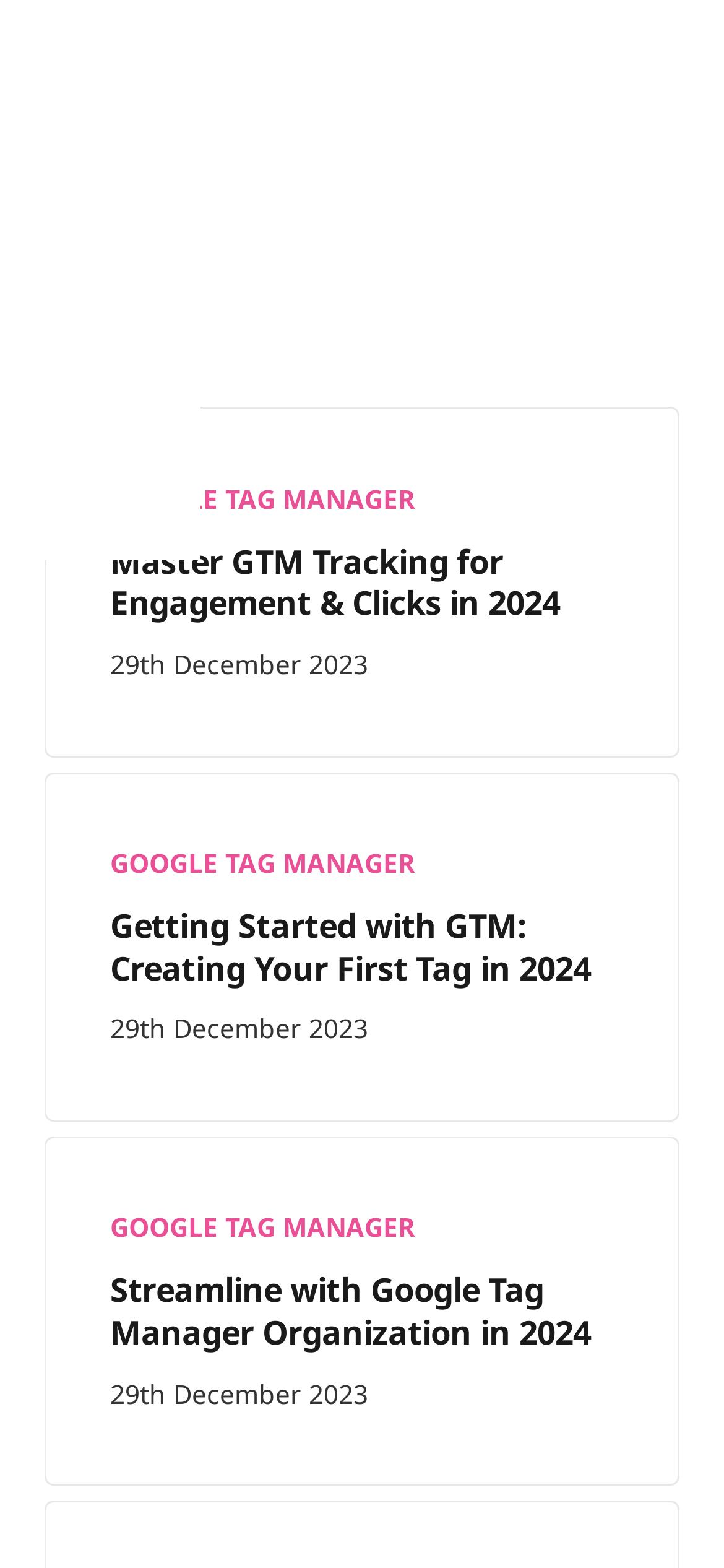How many articles are on this webpage?
Look at the image and respond with a one-word or short phrase answer.

3